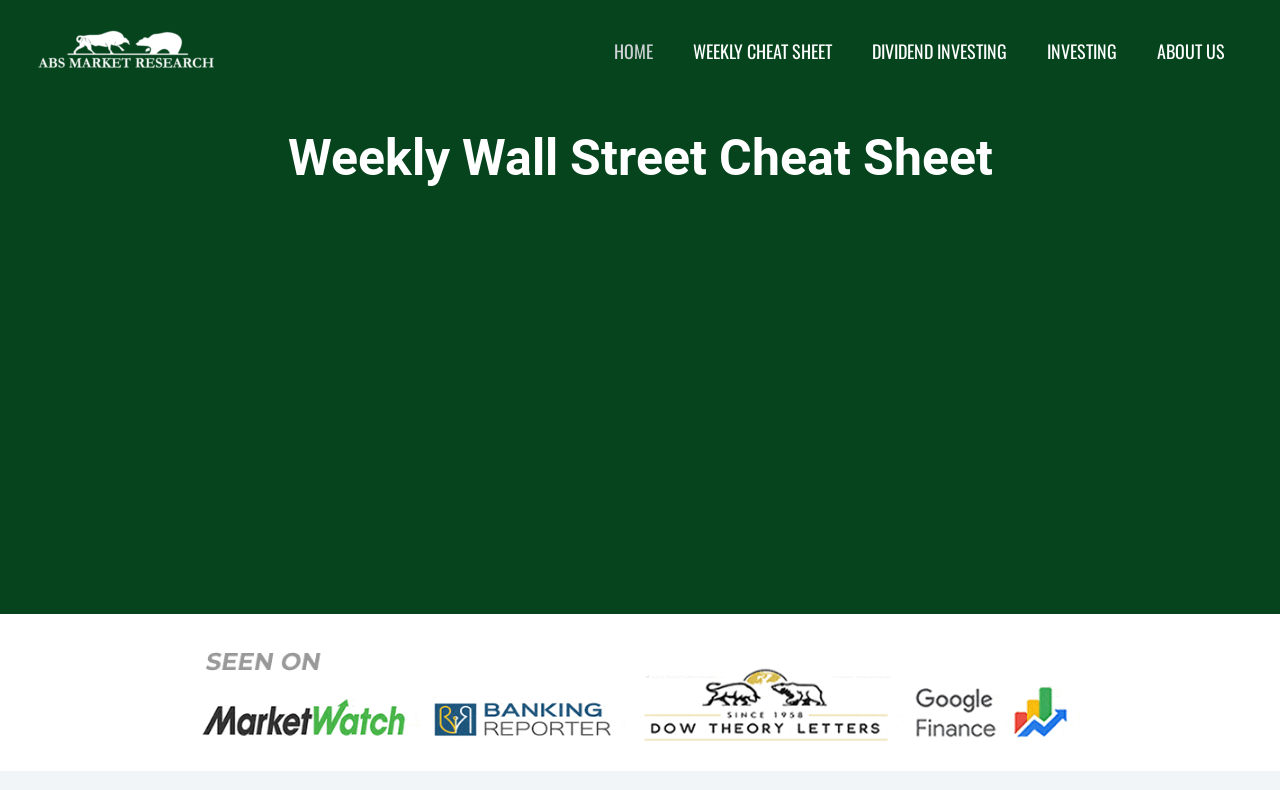Find the bounding box coordinates of the clickable area required to complete the following action: "Navigate to the HOME page".

[0.464, 0.0, 0.526, 0.13]